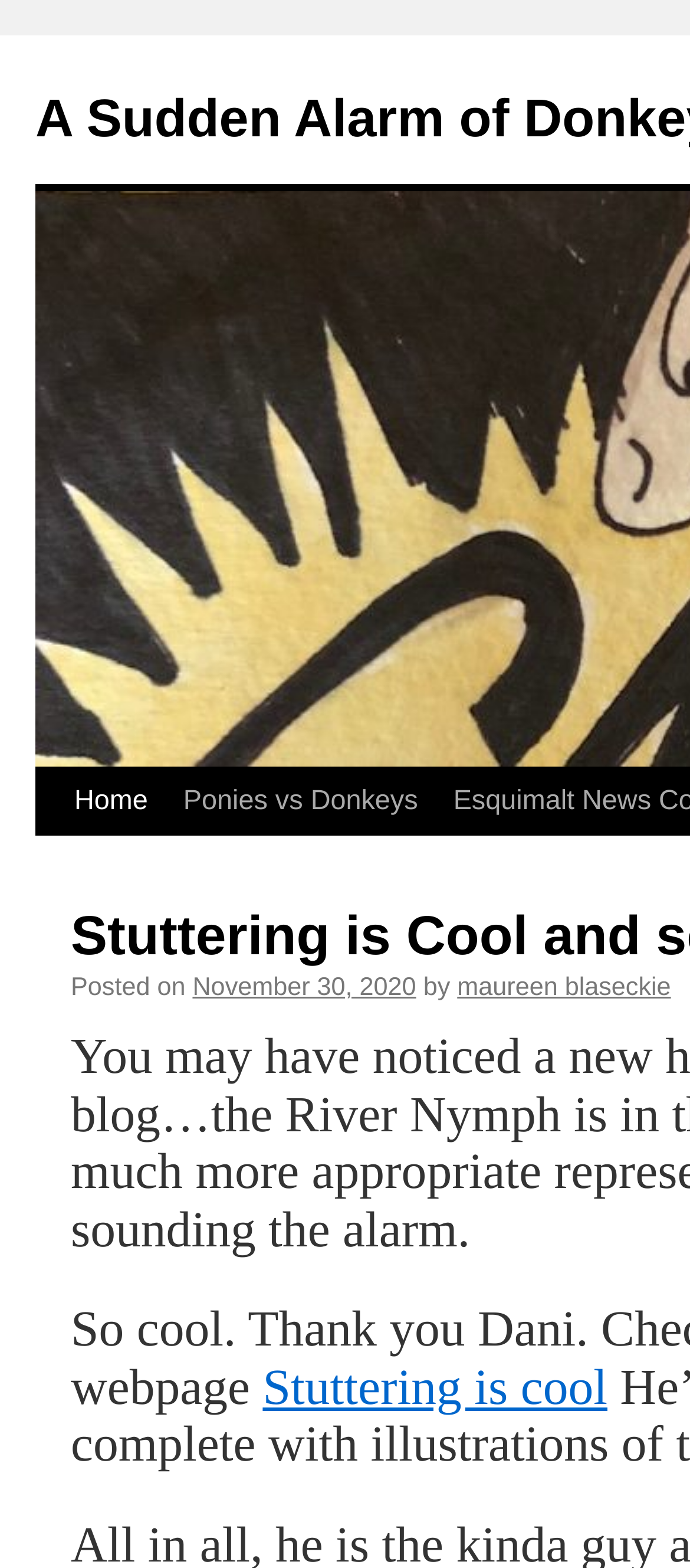Refer to the image and provide a thorough answer to this question:
What is the date of the post?

I found a link element with the text 'November 30, 2020' which is located near the 'Posted on' static text, indicating that it is the date of the post.